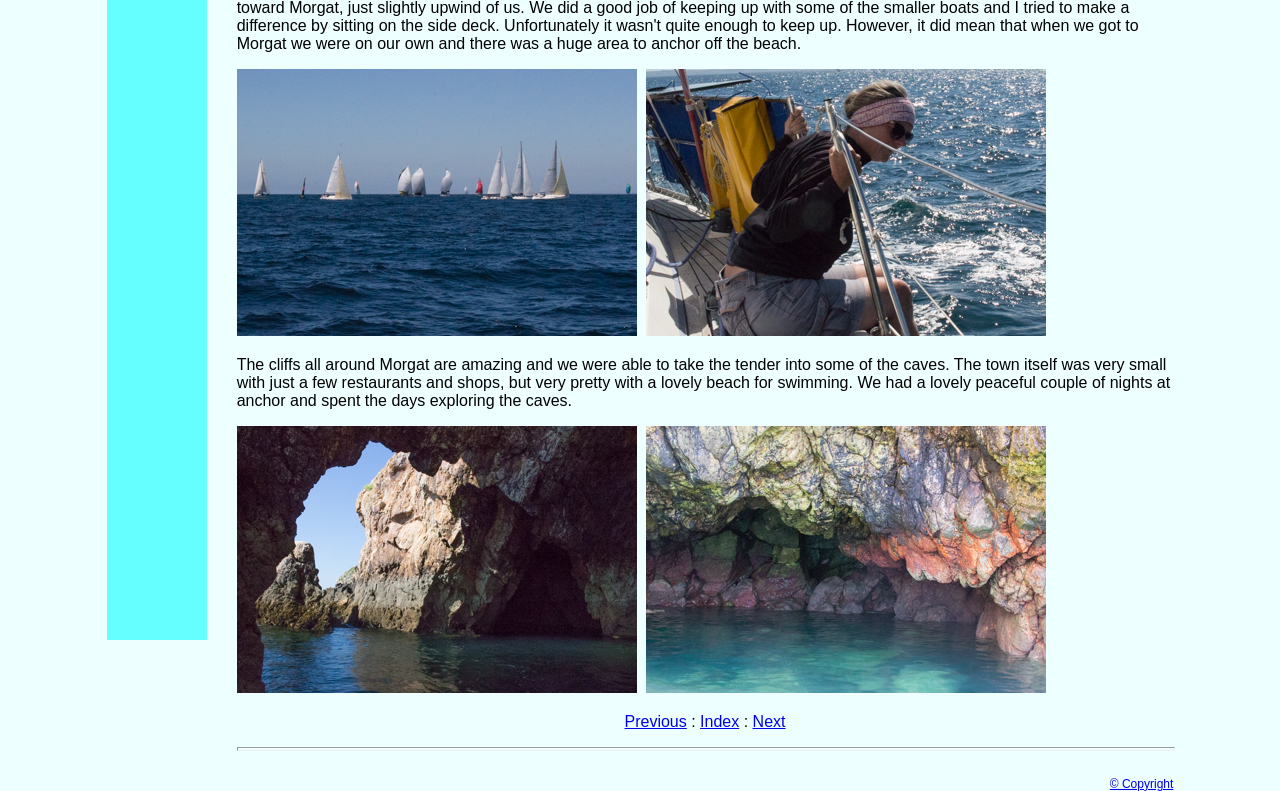Given the webpage screenshot and the description, determine the bounding box coordinates (top-left x, top-left y, bottom-right x, bottom-right y) that define the location of the UI element matching this description: © Copyright

[0.867, 0.982, 0.917, 1.0]